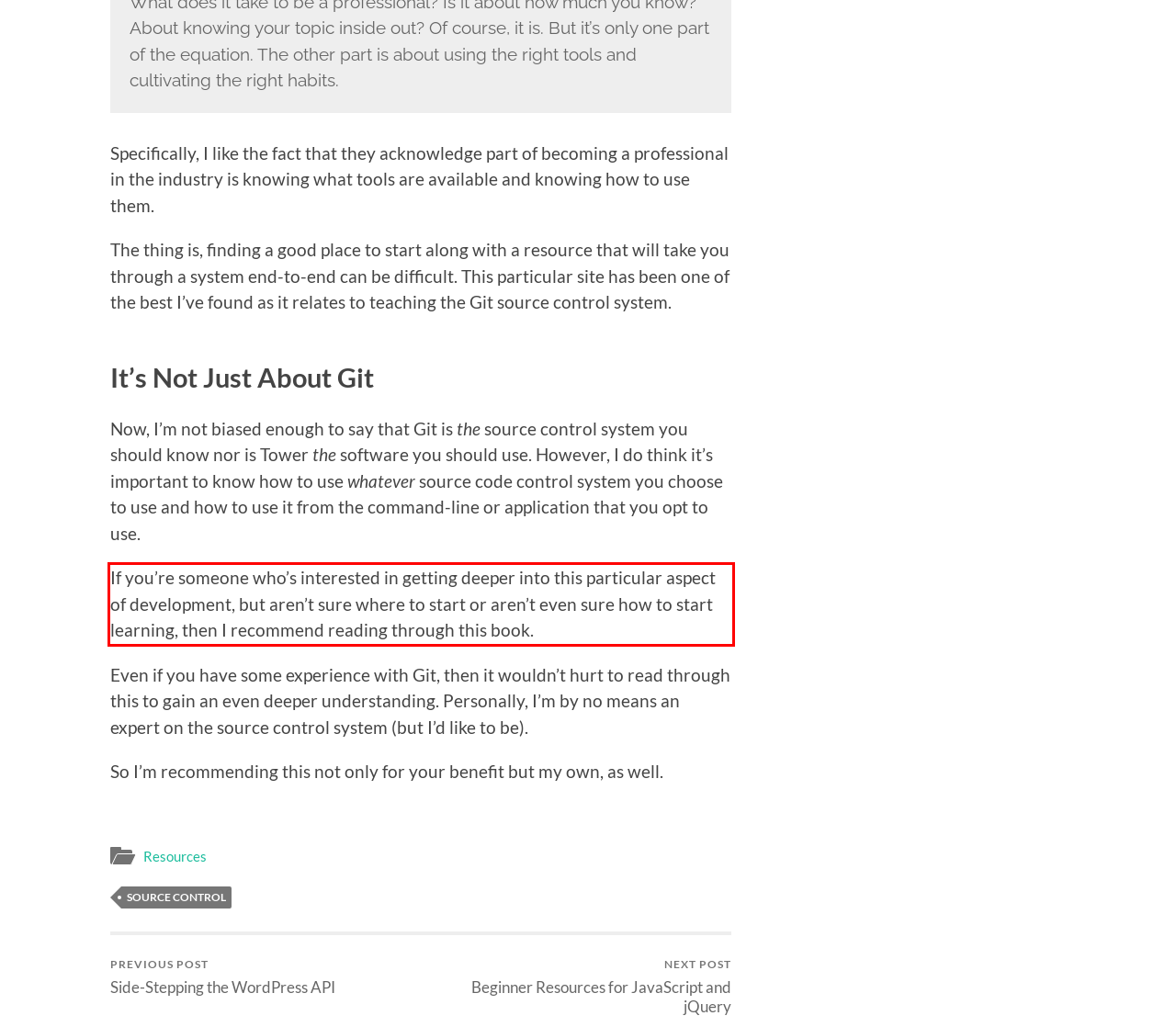Given a screenshot of a webpage containing a red rectangle bounding box, extract and provide the text content found within the red bounding box.

If you’re someone who’s interested in getting deeper into this particular aspect of development, but aren’t sure where to start or aren’t even sure how to start learning, then I recommend reading through this book.